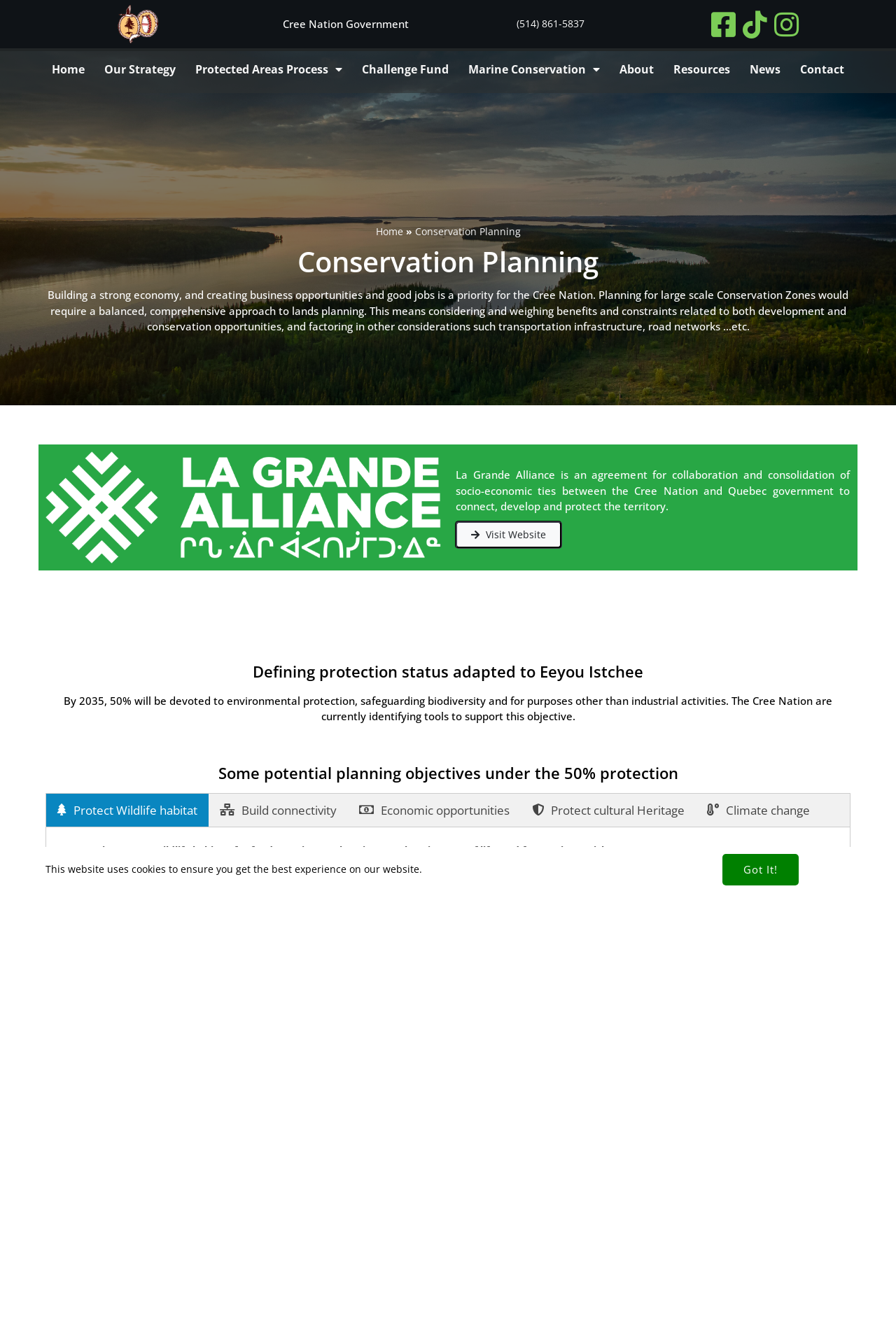Create an in-depth description of the webpage, covering main sections.

The webpage is about Conservation Planning, specifically focused on the Eeyou Conservation. At the top, there is a logo of the conservation organization, accompanied by a link to the Cree Nation Government and a phone number. Below this, there are three social media icons.

The main navigation menu is located below, with links to various sections of the website, including Home, Our Strategy, Protected Areas Process, Challenge Fund, Marine Conservation, About, Resources, News, and Contact.

The main content of the webpage is divided into several sections. The first section has a heading "Conservation Planning" and a paragraph of text that explains the importance of balanced lands planning for large-scale Conservation Zones. Below this, there is an image of the LaGrande Alliance logo, accompanied by a paragraph of text that describes the agreement between the Cree Nation and the Quebec government.

The next section has a heading "Defining protection status adapted to Eeyou Istchee" and a paragraph of text that explains the goal of devoting 50% of the territory to environmental protection by 2035. Below this, there is a section with a heading "Some potential planning objectives under the 50% protection" that lists five objectives, including protecting wildlife habitat, building connectivity, economic opportunities, protecting cultural heritage, and addressing climate change.

At the bottom of the page, there is a cookie notification with a "Got It!" button.